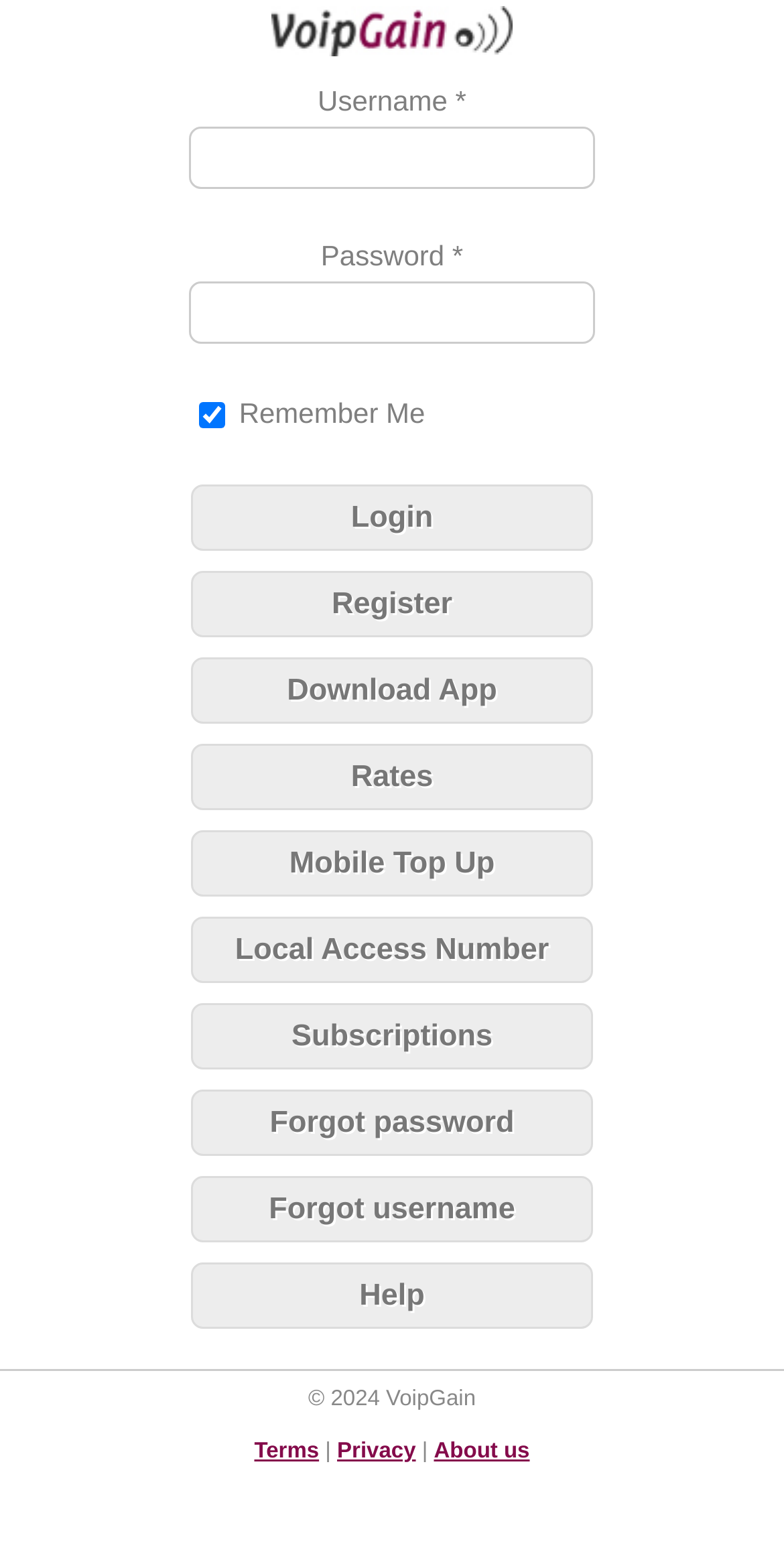What is required to login? Using the information from the screenshot, answer with a single word or phrase.

Username and Password